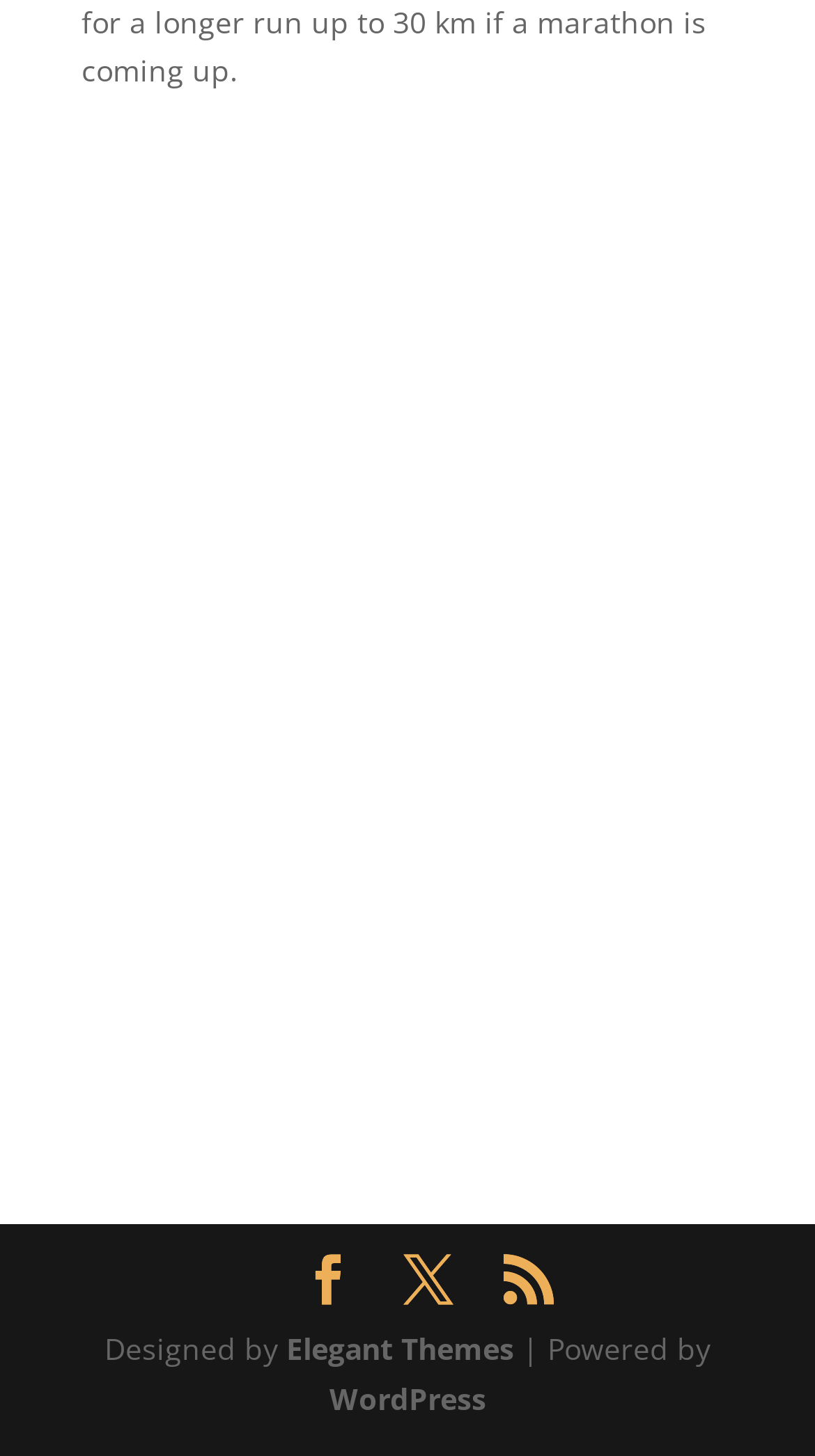Provide the bounding box coordinates for the UI element that is described by this text: "WordPress". The coordinates should be in the form of four float numbers between 0 and 1: [left, top, right, bottom].

[0.404, 0.947, 0.596, 0.974]